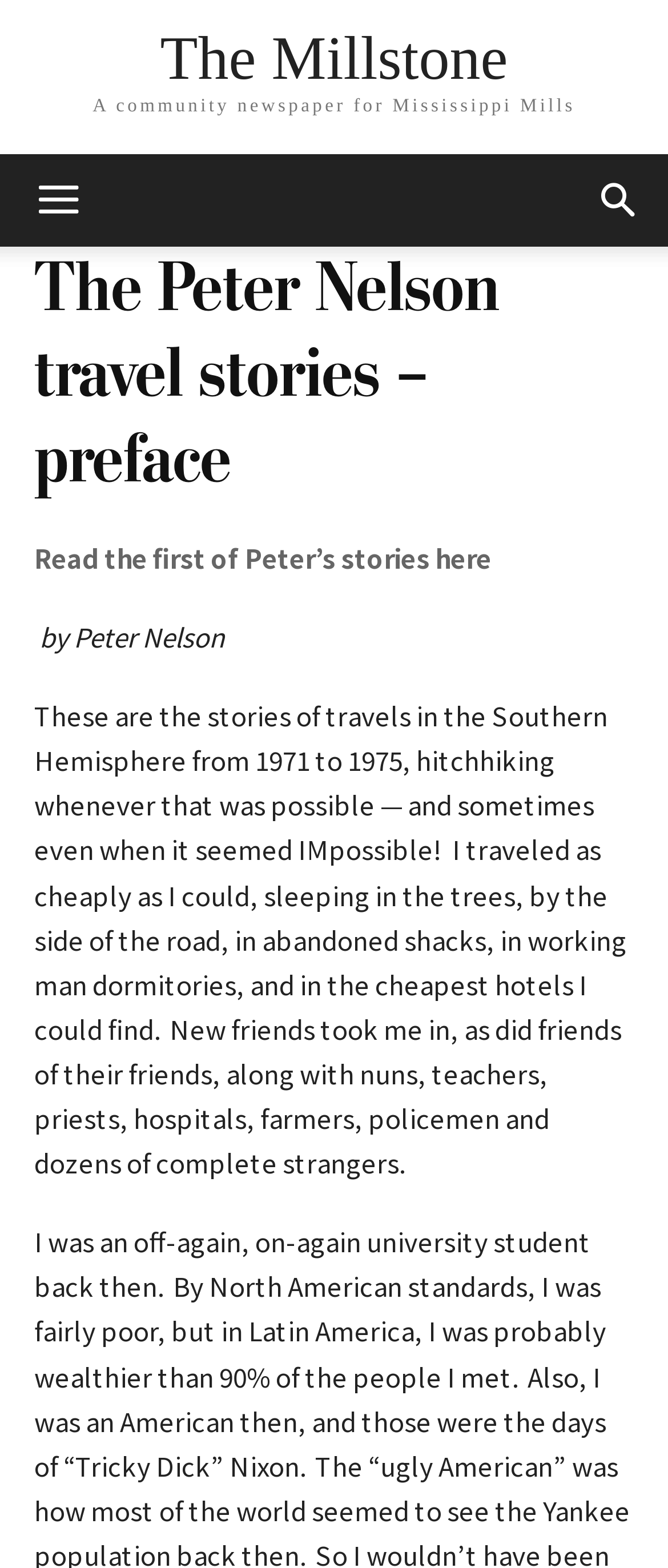Provide the bounding box coordinates of the HTML element this sentence describes: "Menu". The bounding box coordinates consist of four float numbers between 0 and 1, i.e., [left, top, right, bottom].

None